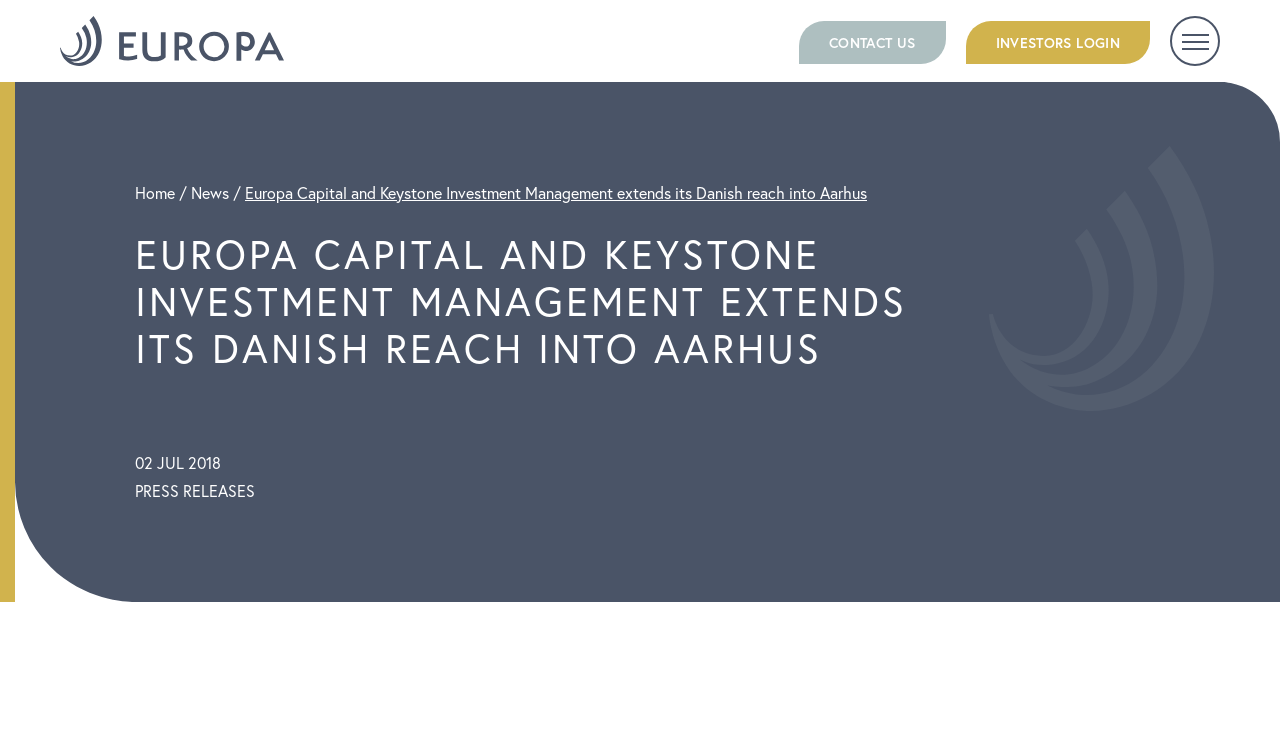Please determine the main heading text of this webpage.

EUROPA CAPITAL AND KEYSTONE INVESTMENT MANAGEMENT EXTENDS ITS DANISH REACH INTO AARHUS